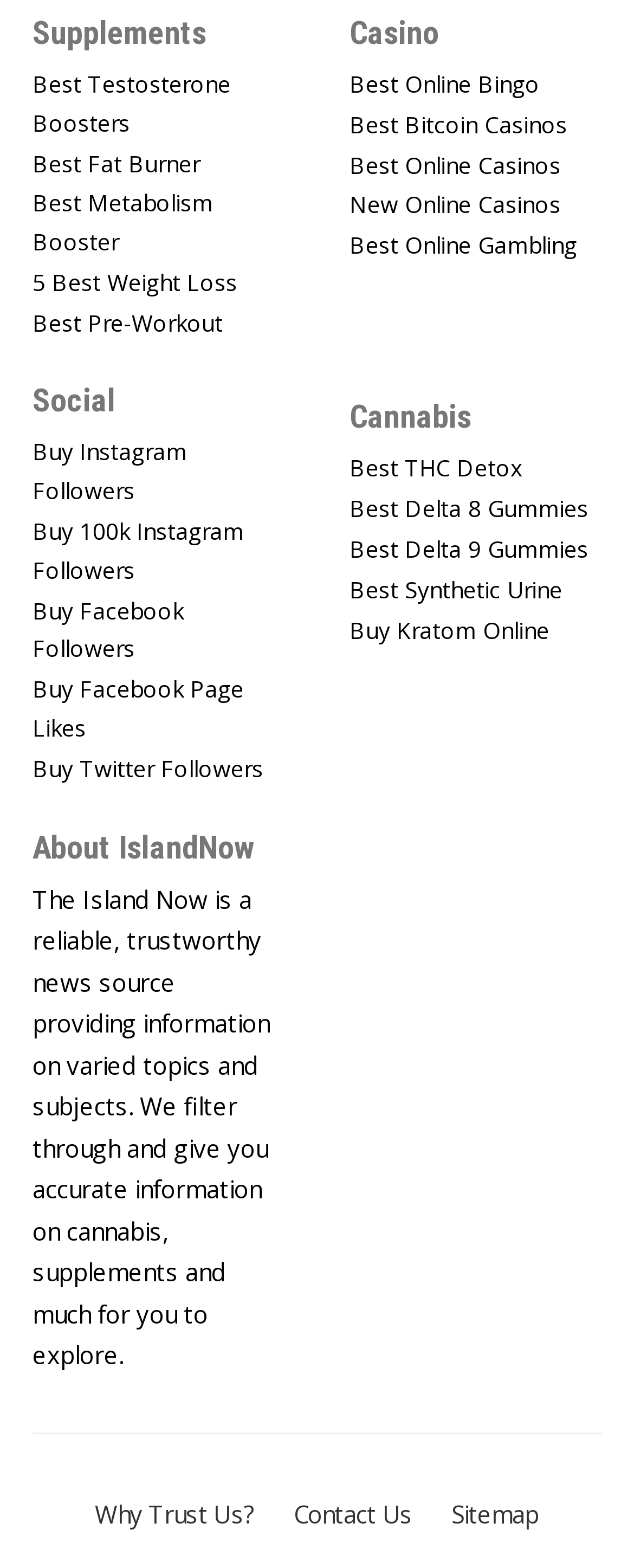Locate the bounding box coordinates for the element described below: "Buy Facebook Page Likes". The coordinates must be four float values between 0 and 1, formatted as [left, top, right, bottom].

[0.051, 0.422, 0.449, 0.482]